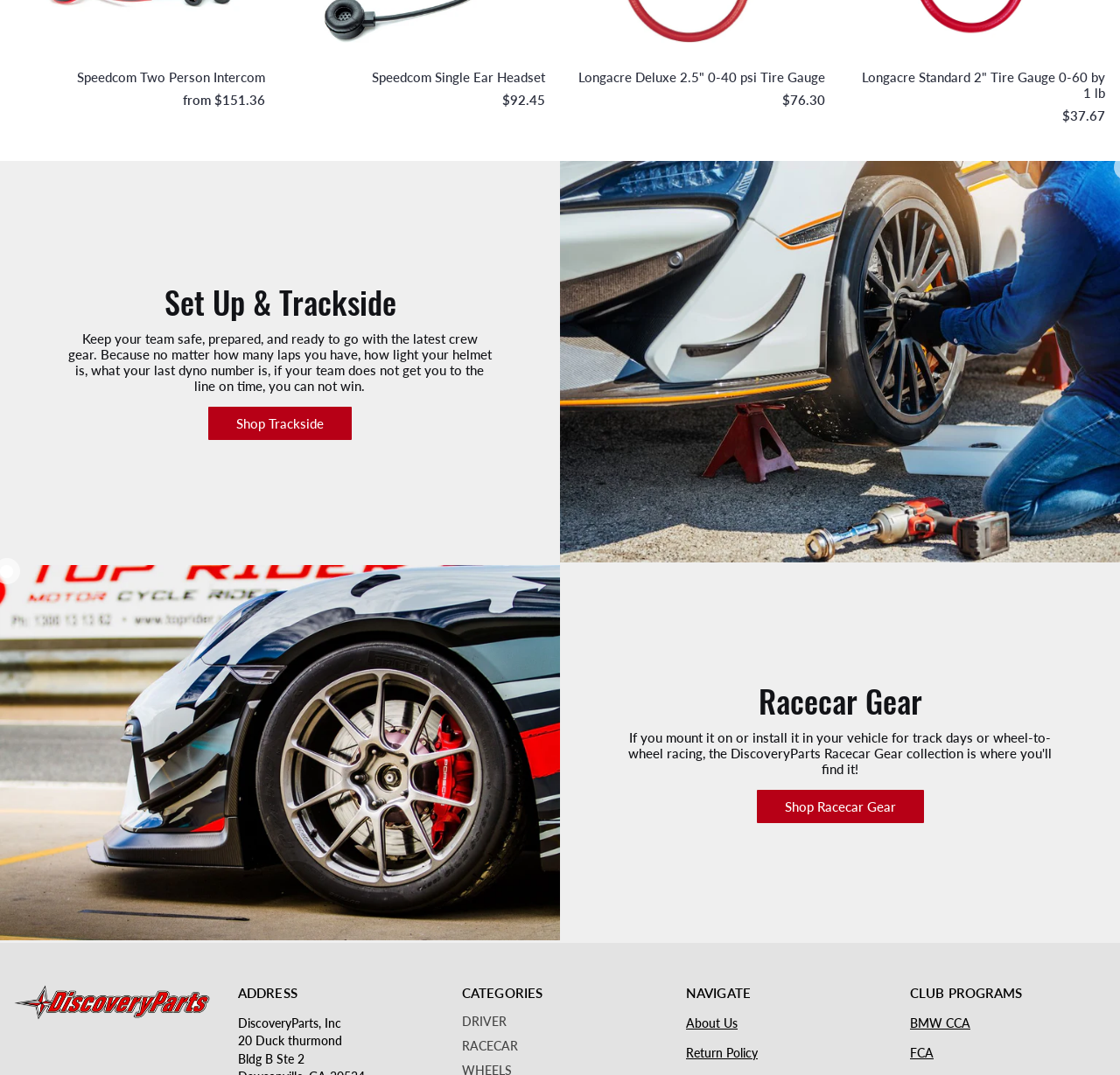Locate the UI element described by CLEARANCE and provide its bounding box coordinates. Use the format (top-left x, top-left y, bottom-right x, bottom-right y) with all values as floating point numbers between 0 and 1.

[0.412, 0.896, 0.58, 0.909]